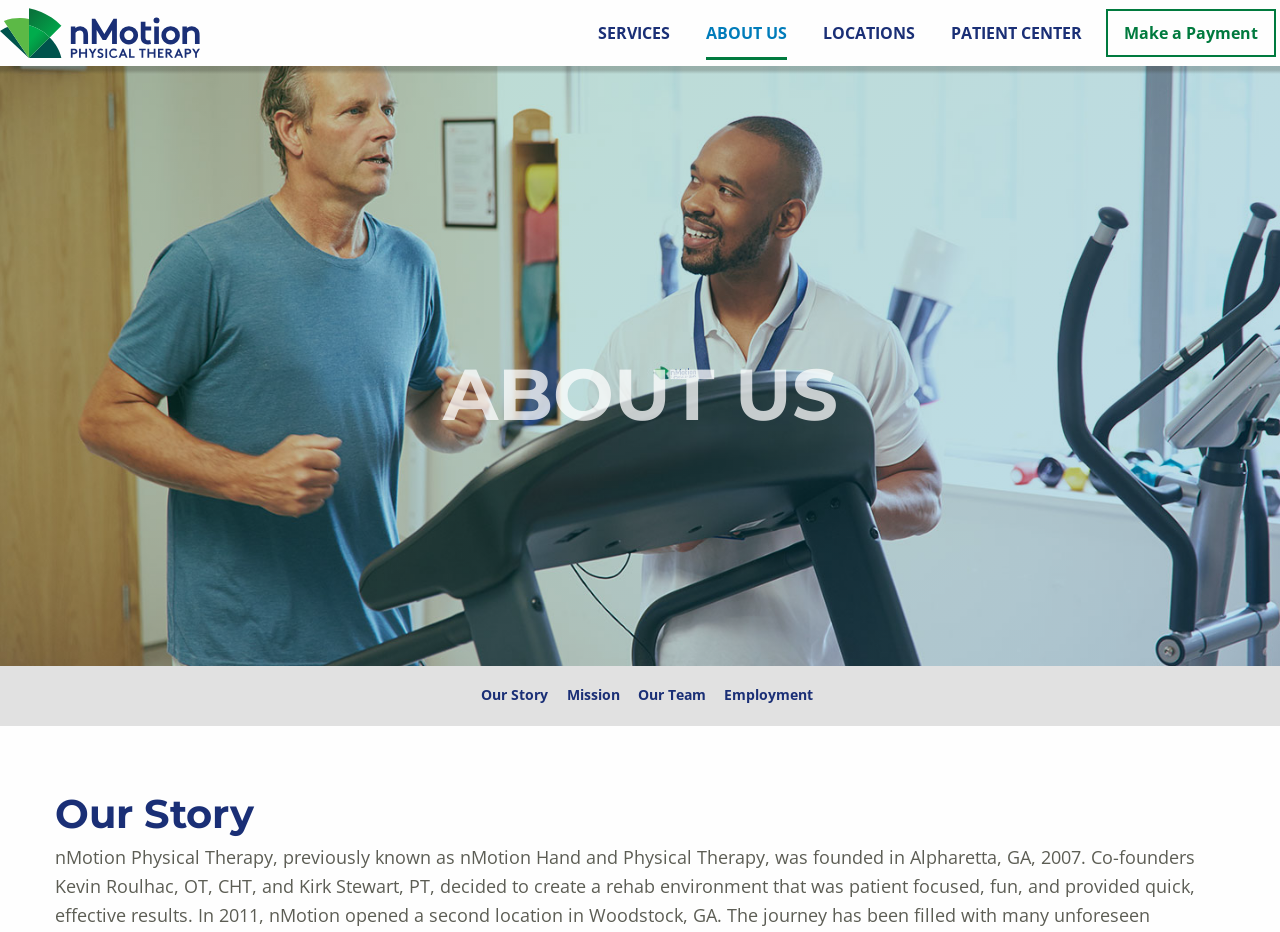What is the title of the section below the main heading?
Use the image to answer the question with a single word or phrase.

Our Story